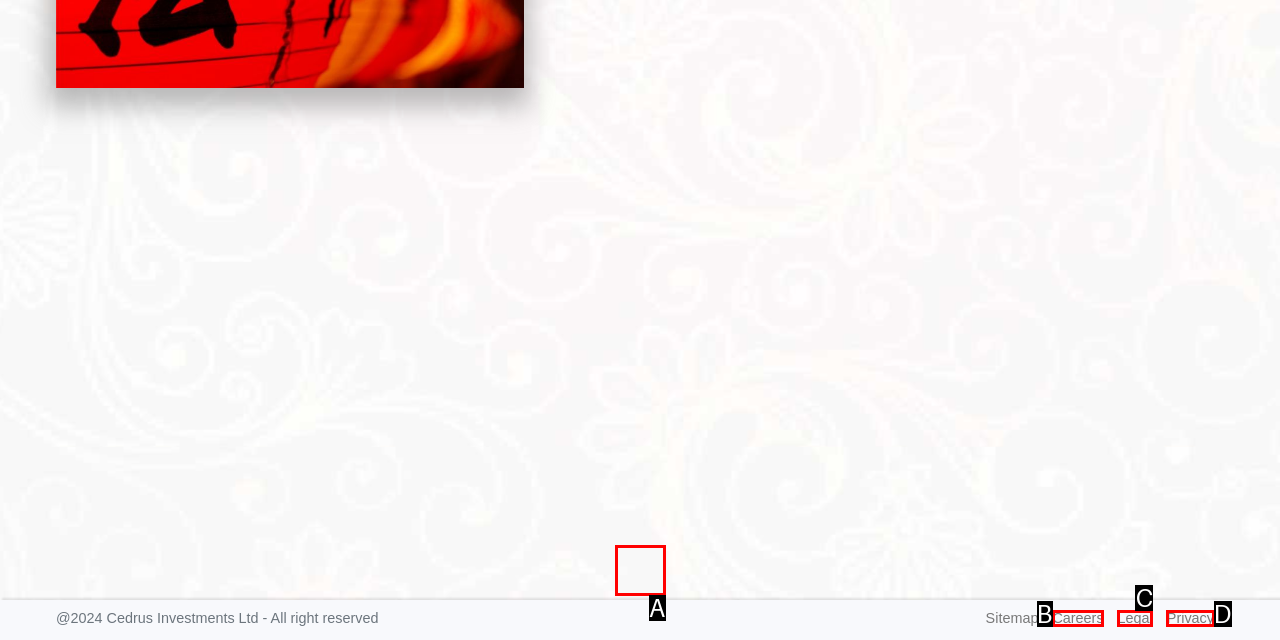Determine which option fits the element description: parent_node: THE FIRM
Answer with the option’s letter directly.

A